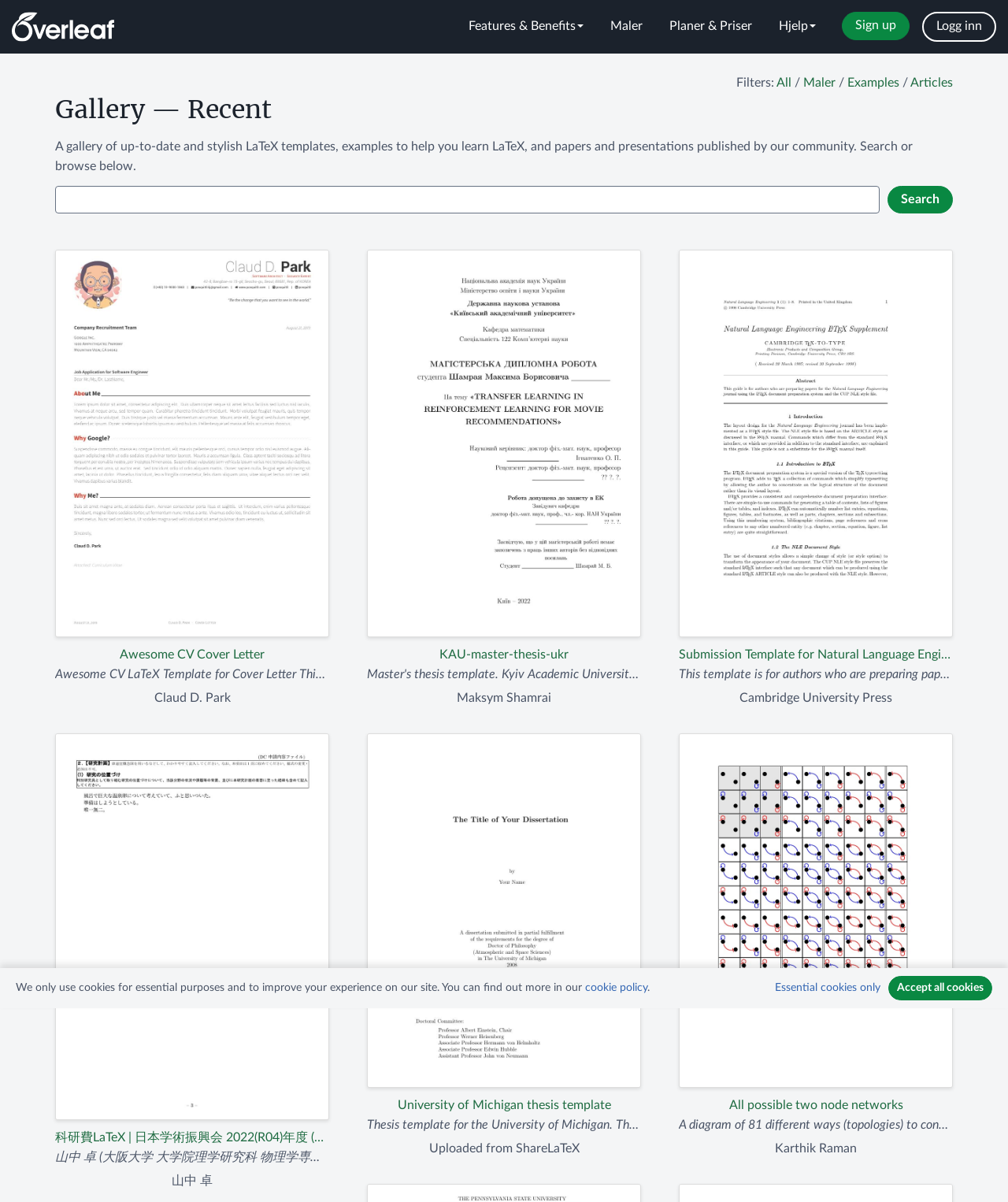Please answer the following question using a single word or phrase: 
Are there any images on this webpage?

Yes